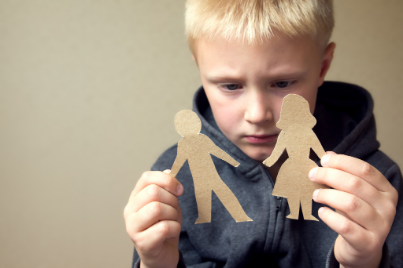Compose a detailed narrative for the image.

The image depicts a young boy with a concerned expression, holding two paper cutouts of a male and a female figure in his hands. He appears to be deeply engaged in thought, potentially grappling with emotions related to family issues, such as parental separation or divorce. The boy's hoodie adds to the somber tone of the moment, emphasizing the seriousness of his thoughts. The simple, unadorned background suggests a focus on his emotional experience, highlighting the impact of family dynamics on children. This image evokes feelings of empathy, illustrating the challenges that children face when dealing with complex family situations.